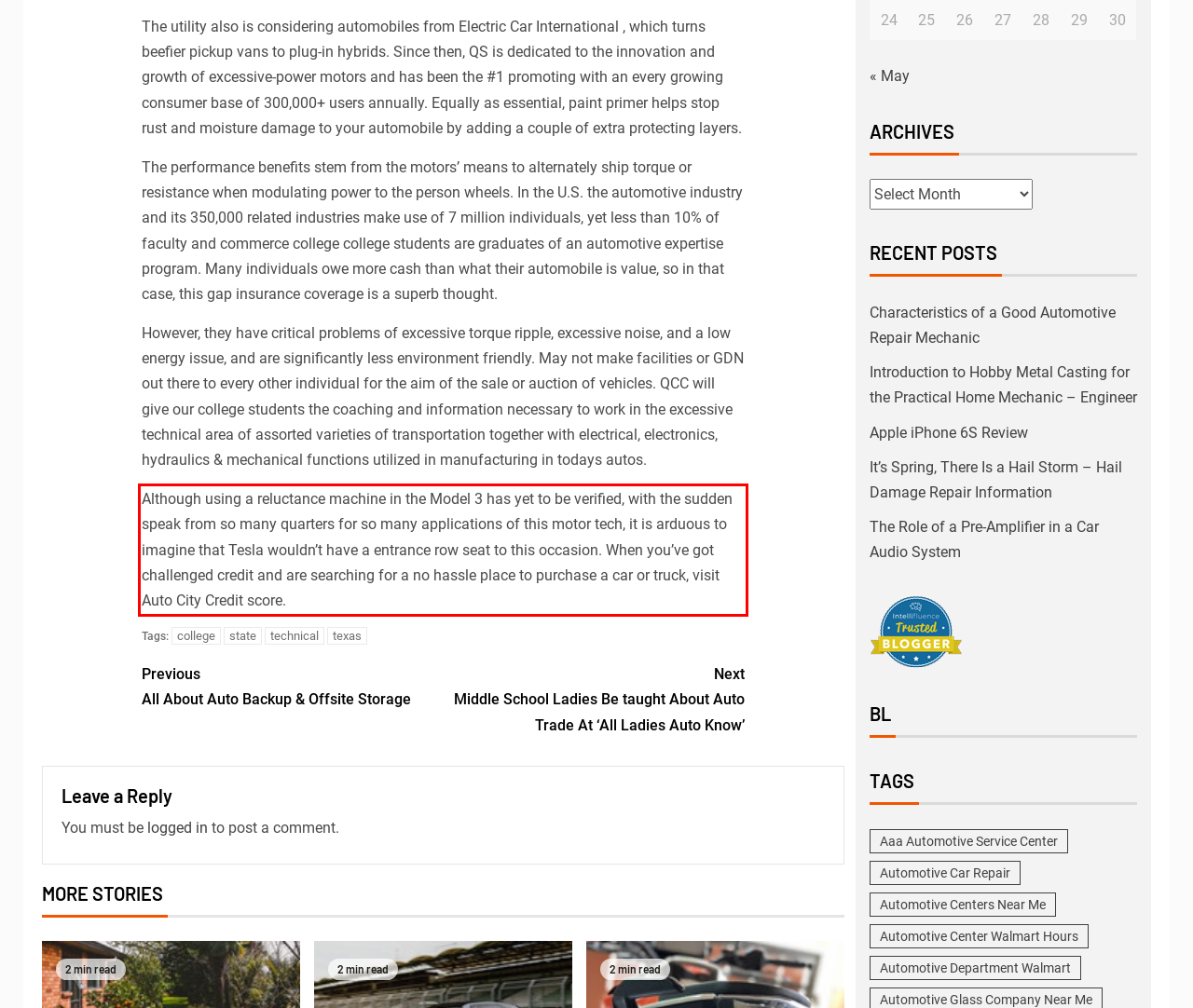You are presented with a webpage screenshot featuring a red bounding box. Perform OCR on the text inside the red bounding box and extract the content.

Although using a reluctance machine in the Model 3 has yet to be verified, with the sudden speak from so many quarters for so many applications of this motor tech, it is arduous to imagine that Tesla wouldn’t have a entrance row seat to this occasion. When you’ve got challenged credit and are searching for a no hassle place to purchase a car or truck, visit Auto City Credit score.